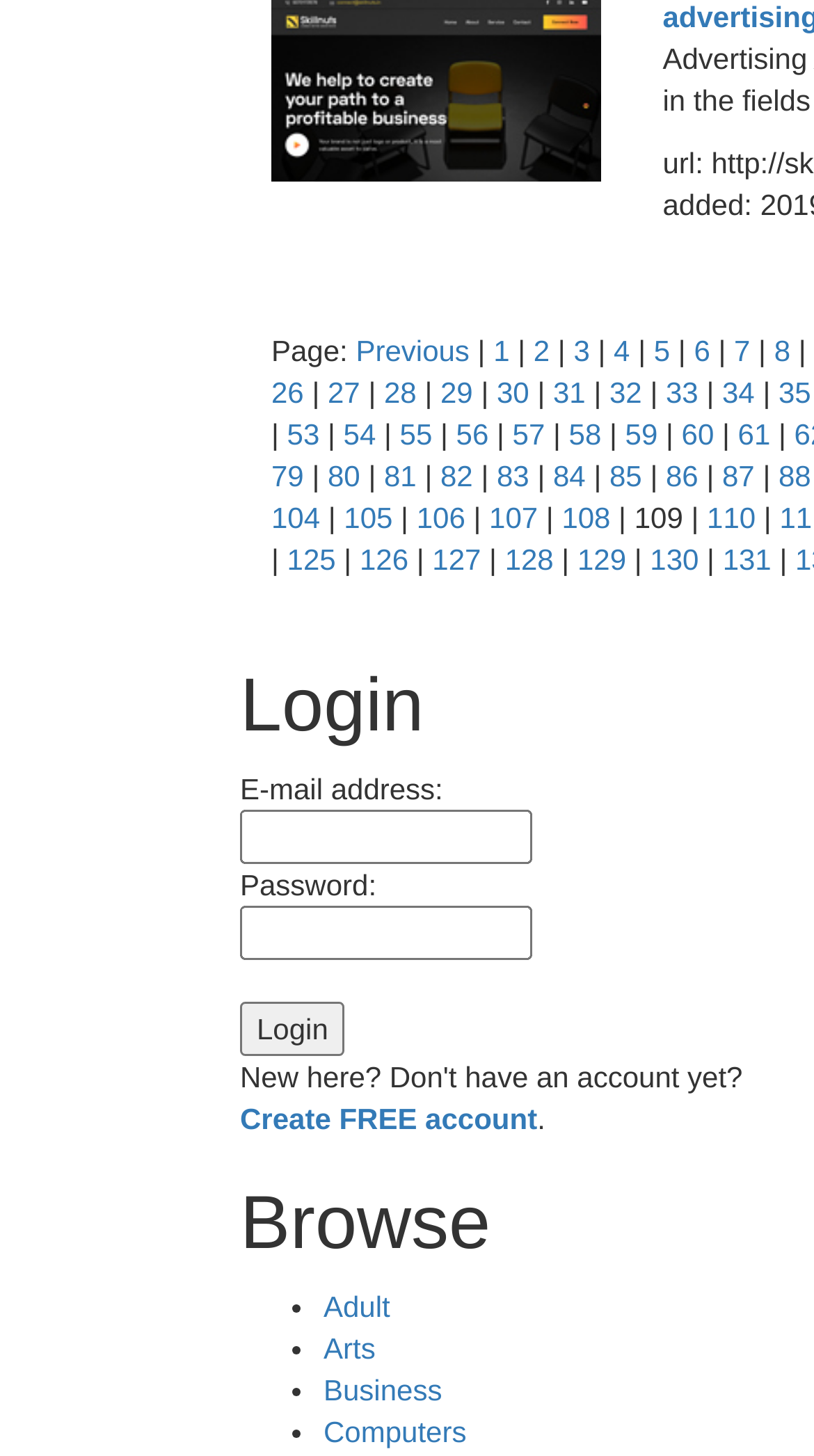Identify the bounding box coordinates for the region of the element that should be clicked to carry out the instruction: "Select the 'Adult' option". The bounding box coordinates should be four float numbers between 0 and 1, i.e., [left, top, right, bottom].

[0.397, 0.885, 0.479, 0.908]